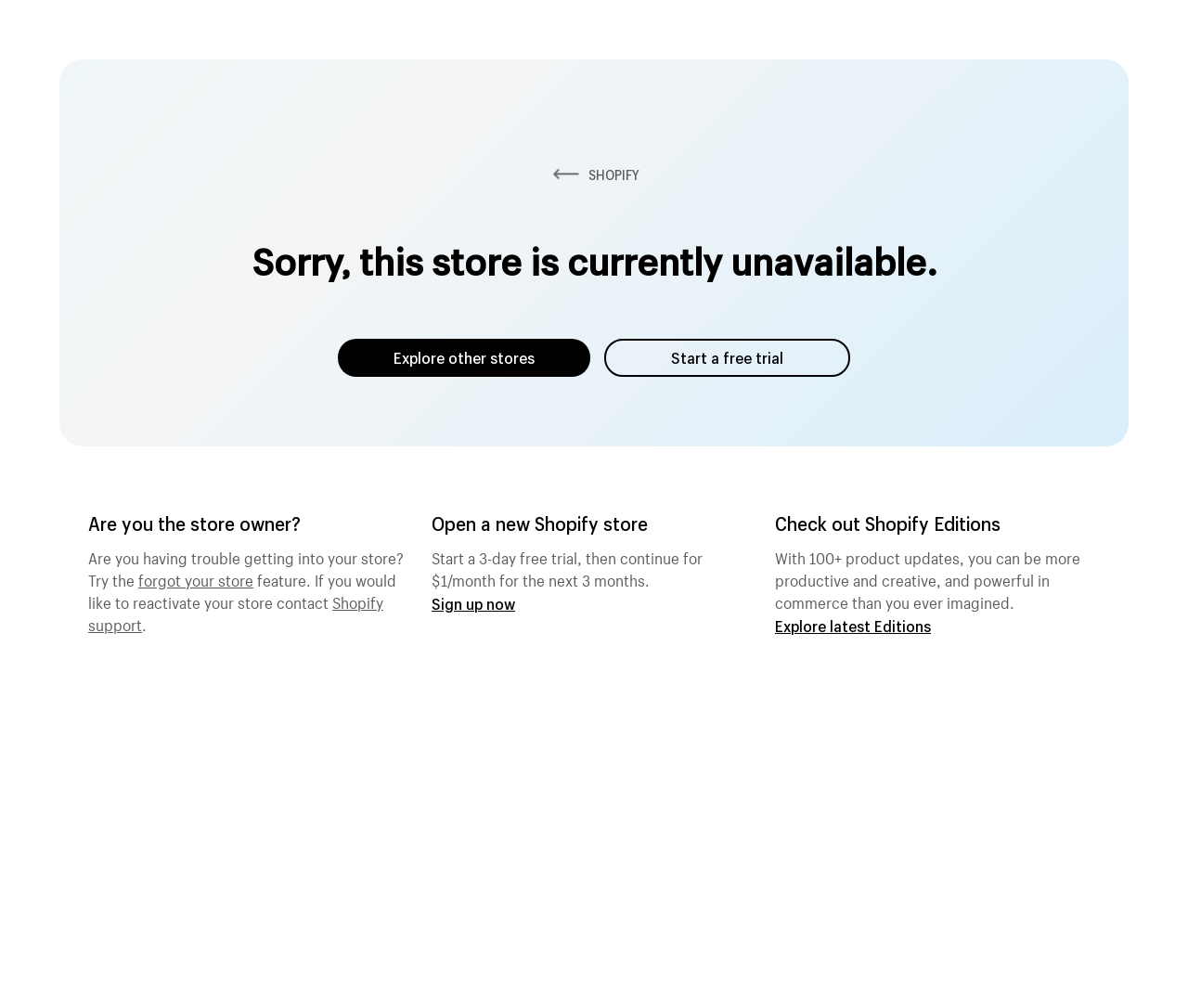Identify the coordinates of the bounding box for the element described below: "Shopify support". Return the coordinates as four float numbers between 0 and 1: [left, top, right, bottom].

[0.074, 0.583, 0.323, 0.629]